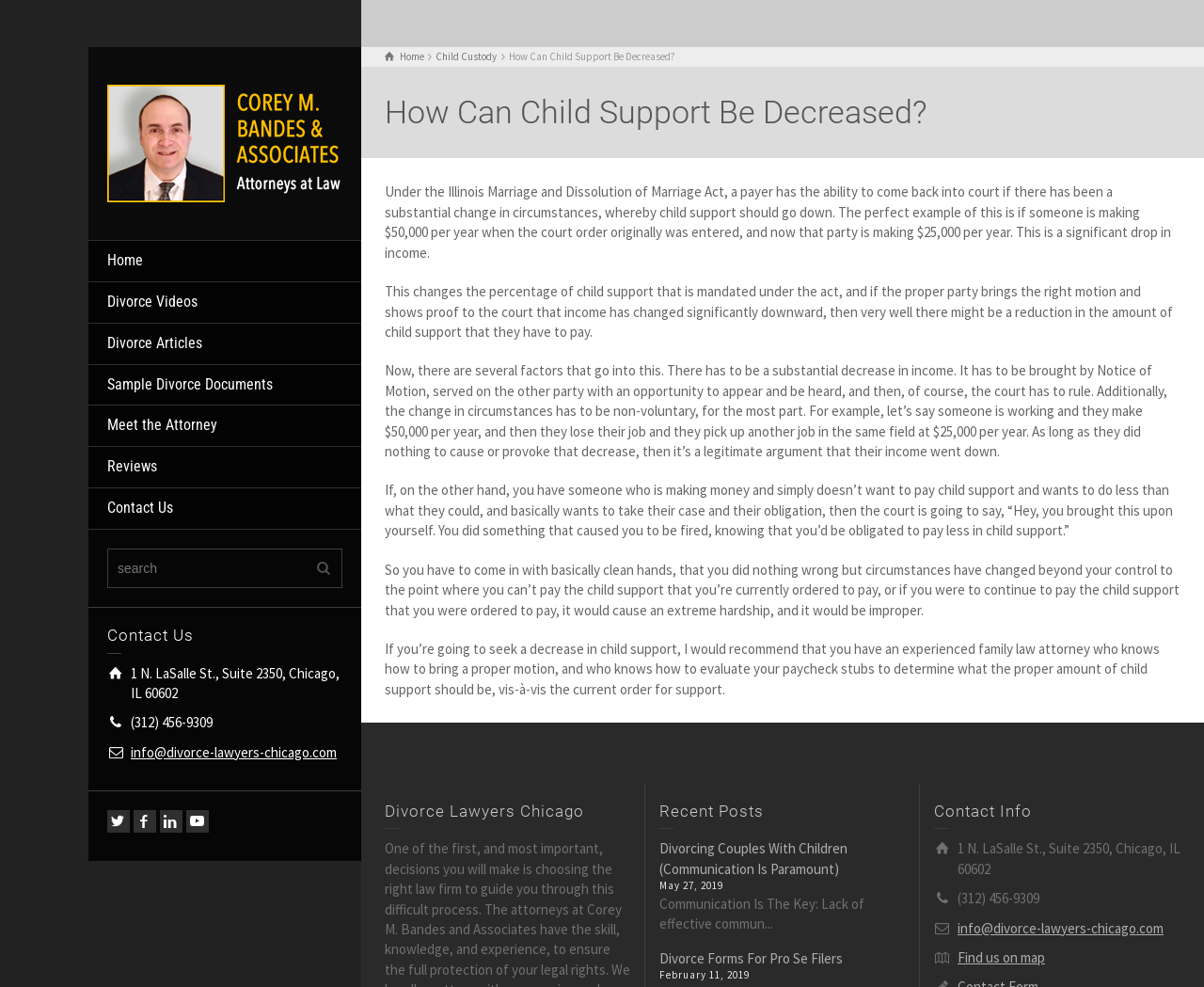Find and provide the bounding box coordinates for the UI element described here: "title="Divorce Lawyers Chicago"". The coordinates should be given as four float numbers between 0 and 1: [left, top, right, bottom].

[0.089, 0.135, 0.284, 0.153]